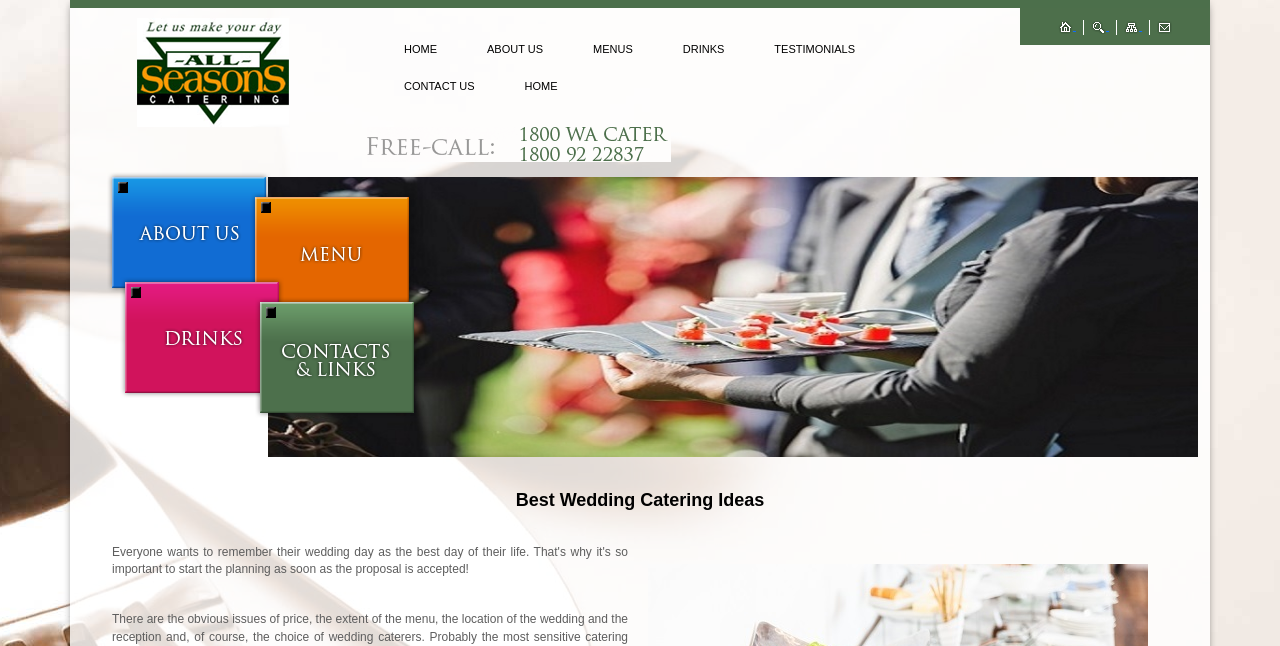Locate the bounding box coordinates of the area you need to click to fulfill this instruction: 'Go to 'Home''. The coordinates must be in the form of four float numbers ranging from 0 to 1: [left, top, right, bottom].

None